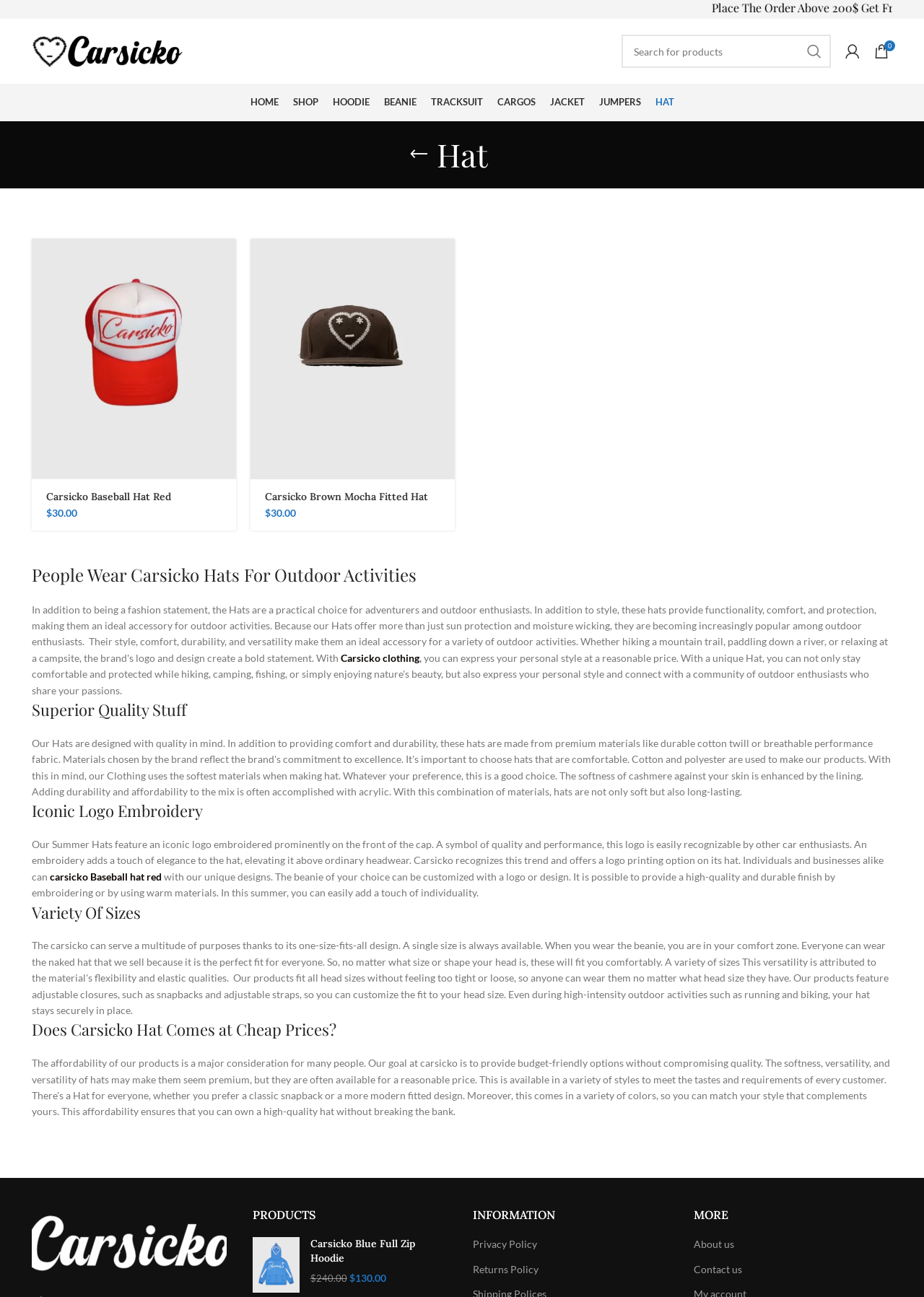What is the price of the Carsicko Baseball Hat Red? Analyze the screenshot and reply with just one word or a short phrase.

$30.00